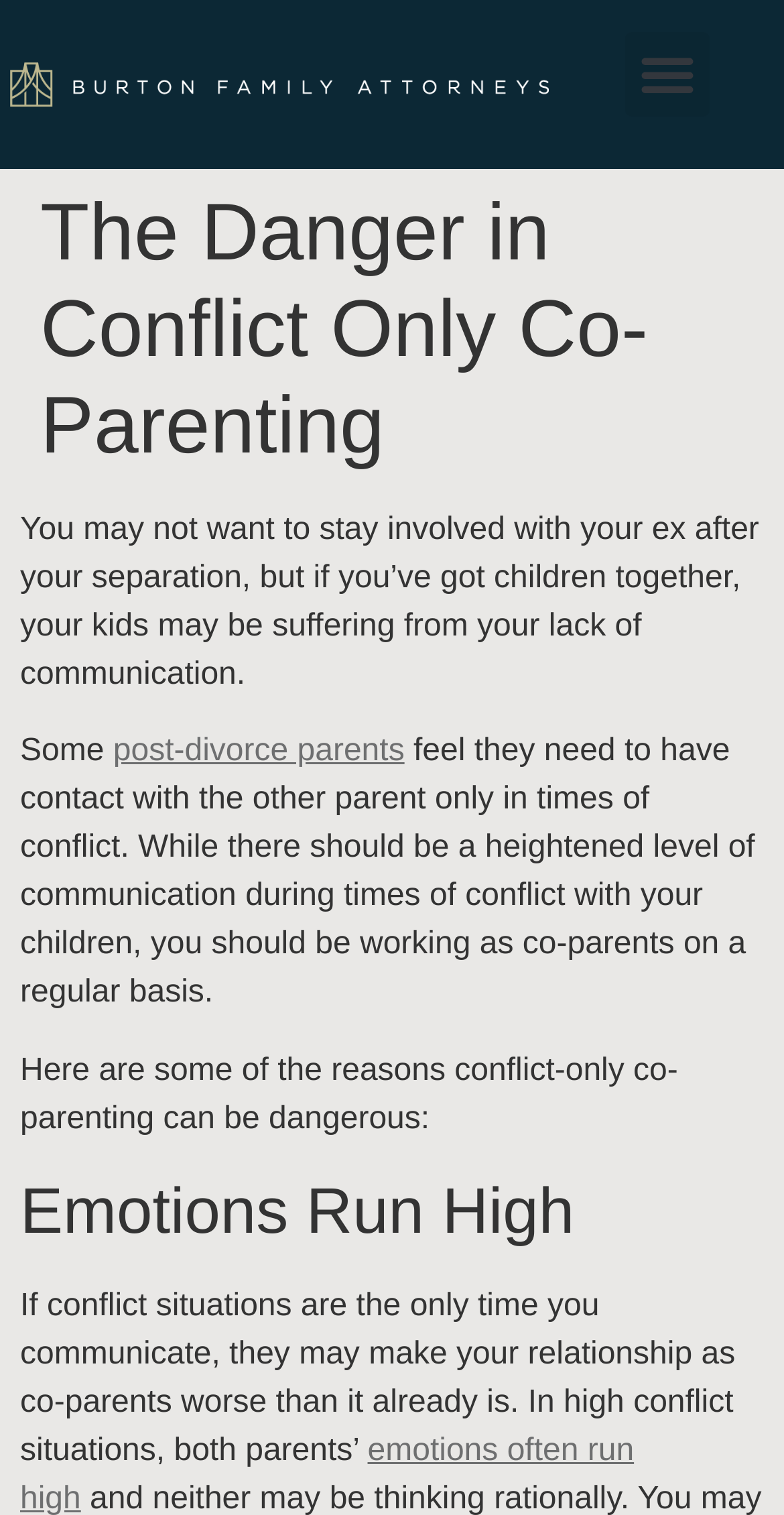Locate the bounding box for the described UI element: "简体中文". Ensure the coordinates are four float numbers between 0 and 1, formatted as [left, top, right, bottom].

None